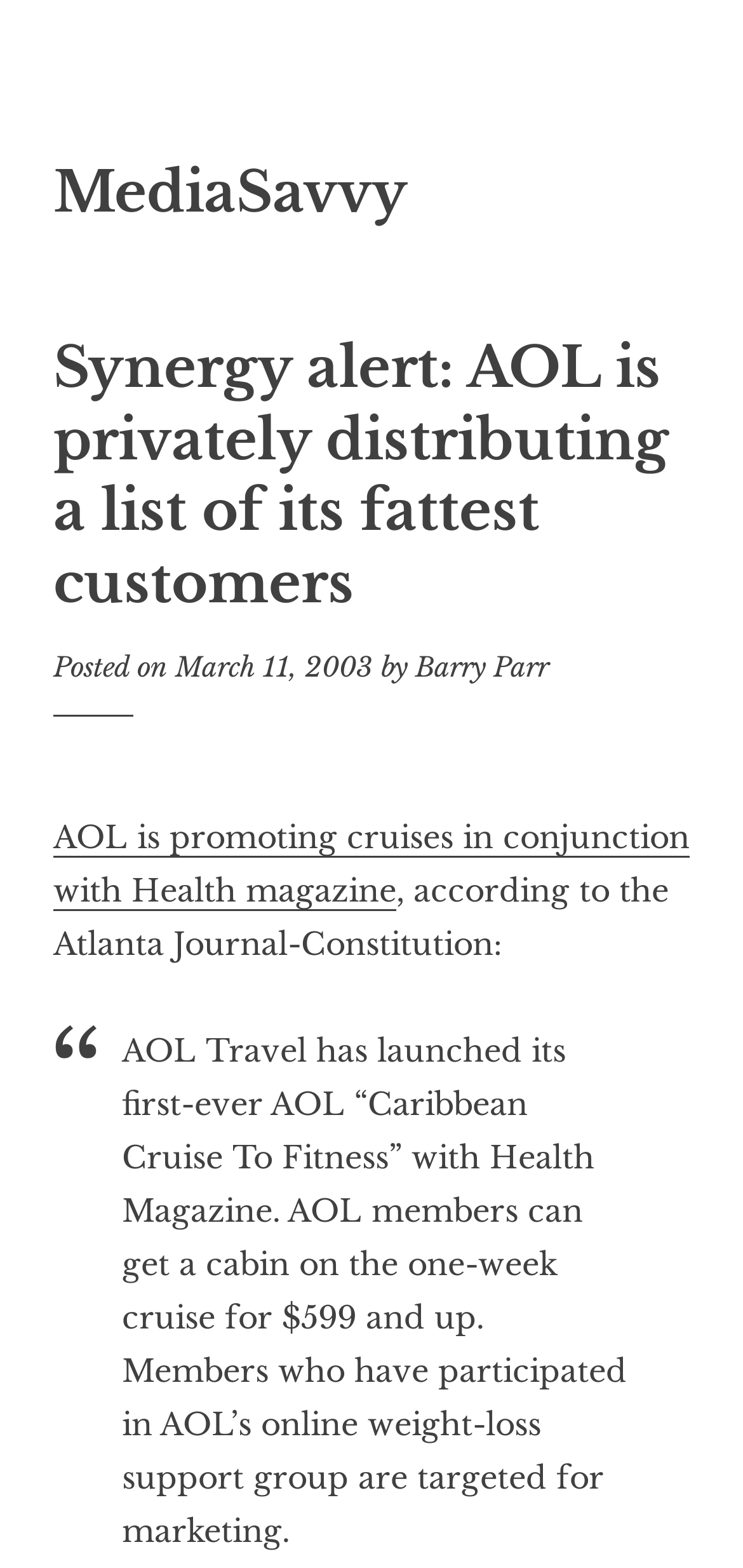Give a detailed account of the webpage, highlighting key information.

The webpage appears to be an article or blog post from MediaSavvy, with a focus on a news story about AOL. At the top of the page, there is a link to "Skip to content" and a link to the MediaSavvy website. Below these links, the title of the article "Synergy alert: AOL is privately distributing a list of its fattest customers" is prominently displayed.

Underneath the title, there is a section with the article's metadata, including the date "March 11, 2003" and the author "Barry Parr". Following this section, there is a brief summary or introduction to the article, which mentions that AOL is promoting cruises in conjunction with Health magazine.

The main content of the article is presented in a blockquote, which takes up most of the page. The text within the blockquote describes AOL Travel's launch of a "Caribbean Cruise To Fitness" with Health Magazine, targeting AOL members who have participated in online weight-loss support groups. The cruise is priced at $599 and up for a one-week trip.